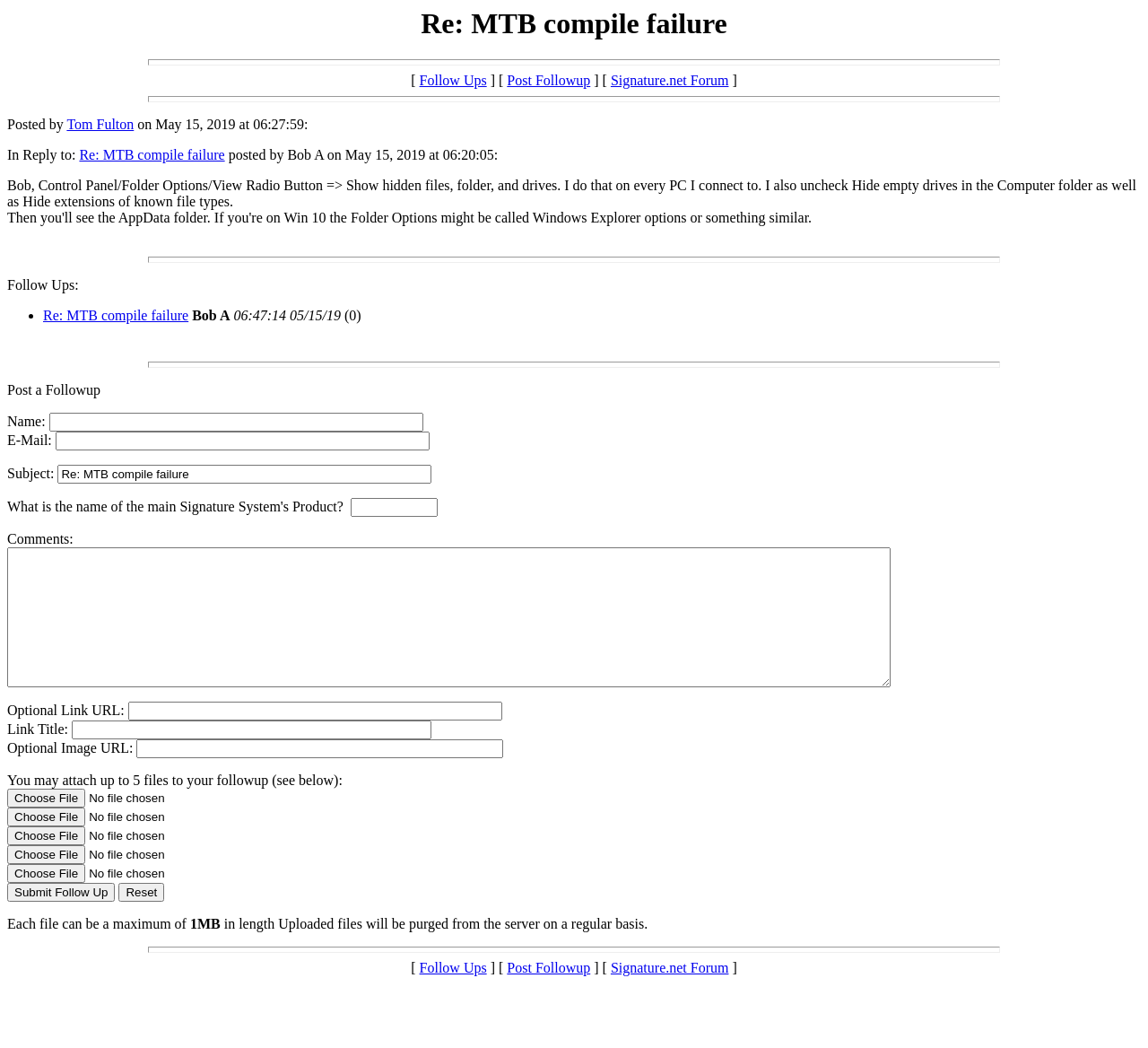Please find the bounding box coordinates of the element that you should click to achieve the following instruction: "Click on the 'Follow Ups' link". The coordinates should be presented as four float numbers between 0 and 1: [left, top, right, bottom].

[0.365, 0.916, 0.424, 0.931]